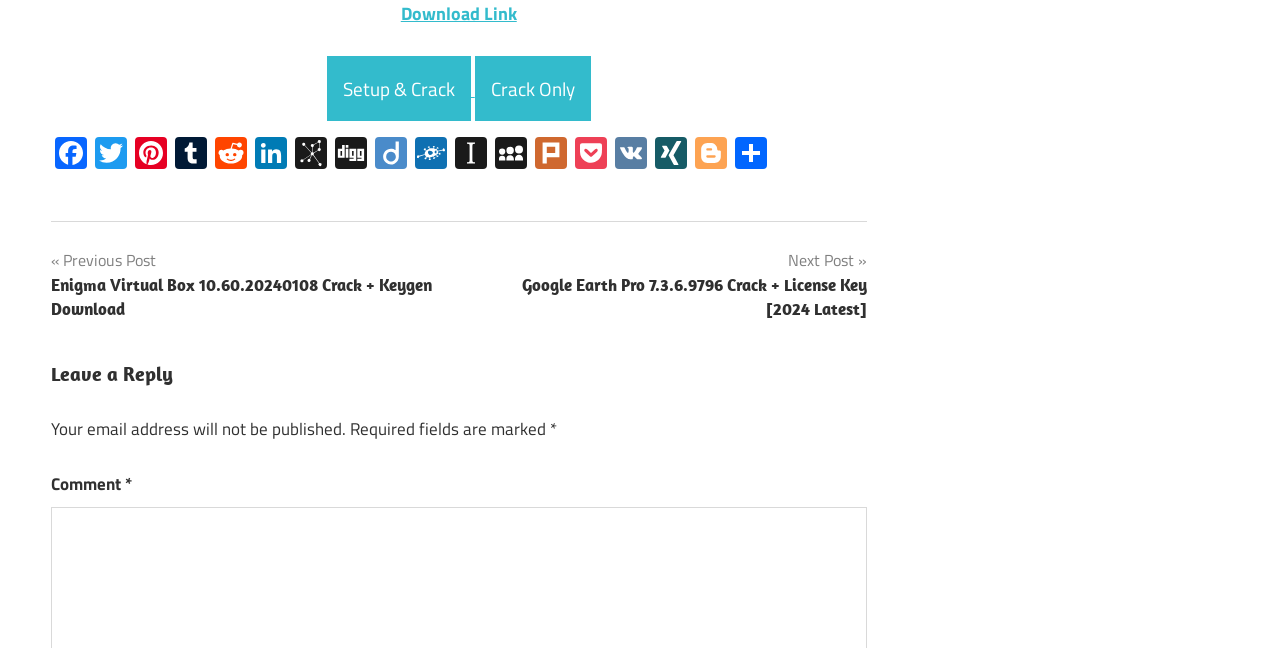What is the purpose of the 'Next Post' and 'Previous Post' links?
Respond to the question with a well-detailed and thorough answer.

The 'Next Post' and 'Previous Post' links are likely used to navigate through the available posts on the website, allowing users to access and view different software cracks and related information.